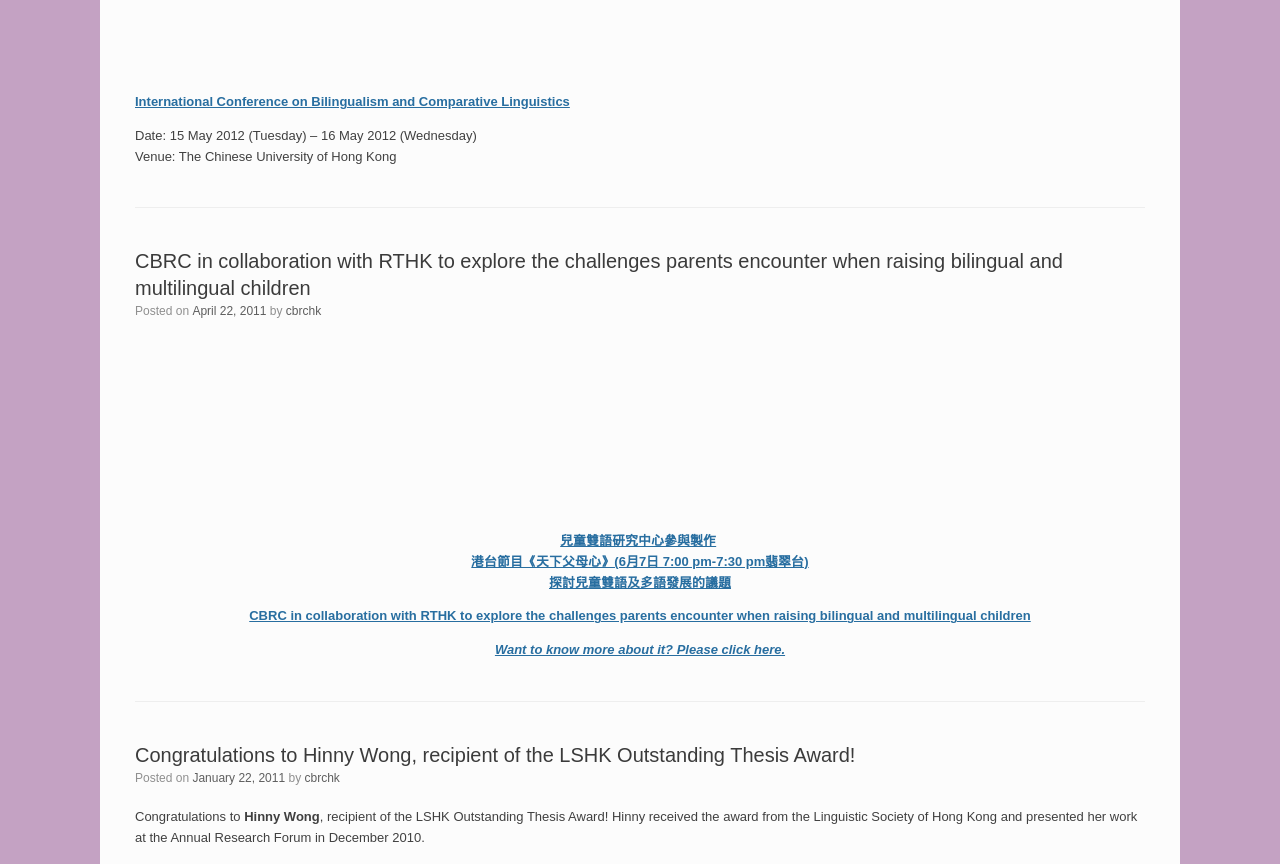Please reply to the following question with a single word or a short phrase:
What is the name of the TV program mentioned in the webpage?

天下父母心